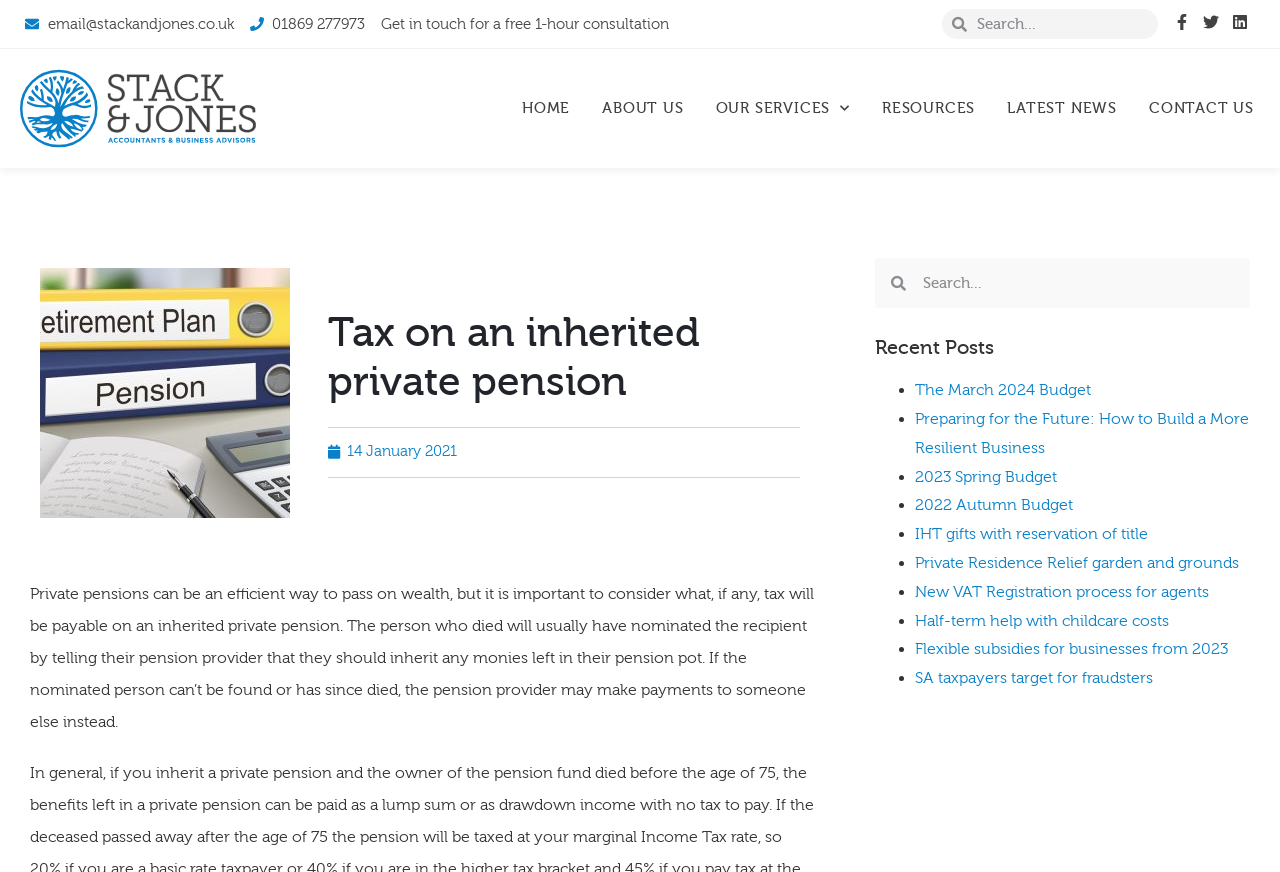Please identify the bounding box coordinates of the clickable element to fulfill the following instruction: "Get in touch for a free 1-hour consultation". The coordinates should be four float numbers between 0 and 1, i.e., [left, top, right, bottom].

[0.298, 0.018, 0.523, 0.037]